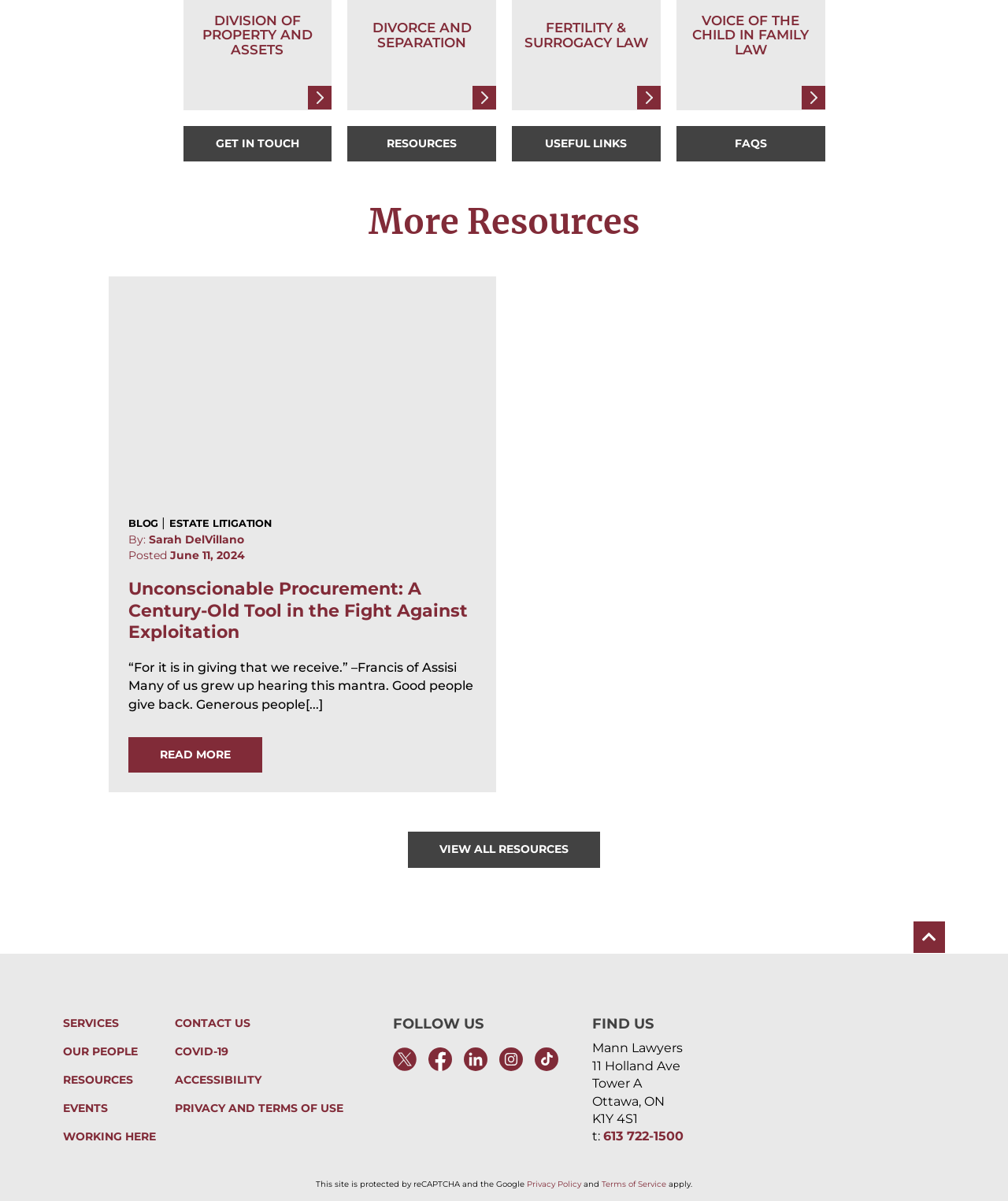Determine the bounding box for the UI element as described: "Get in touch". The coordinates should be represented as four float numbers between 0 and 1, formatted as [left, top, right, bottom].

[0.182, 0.105, 0.329, 0.134]